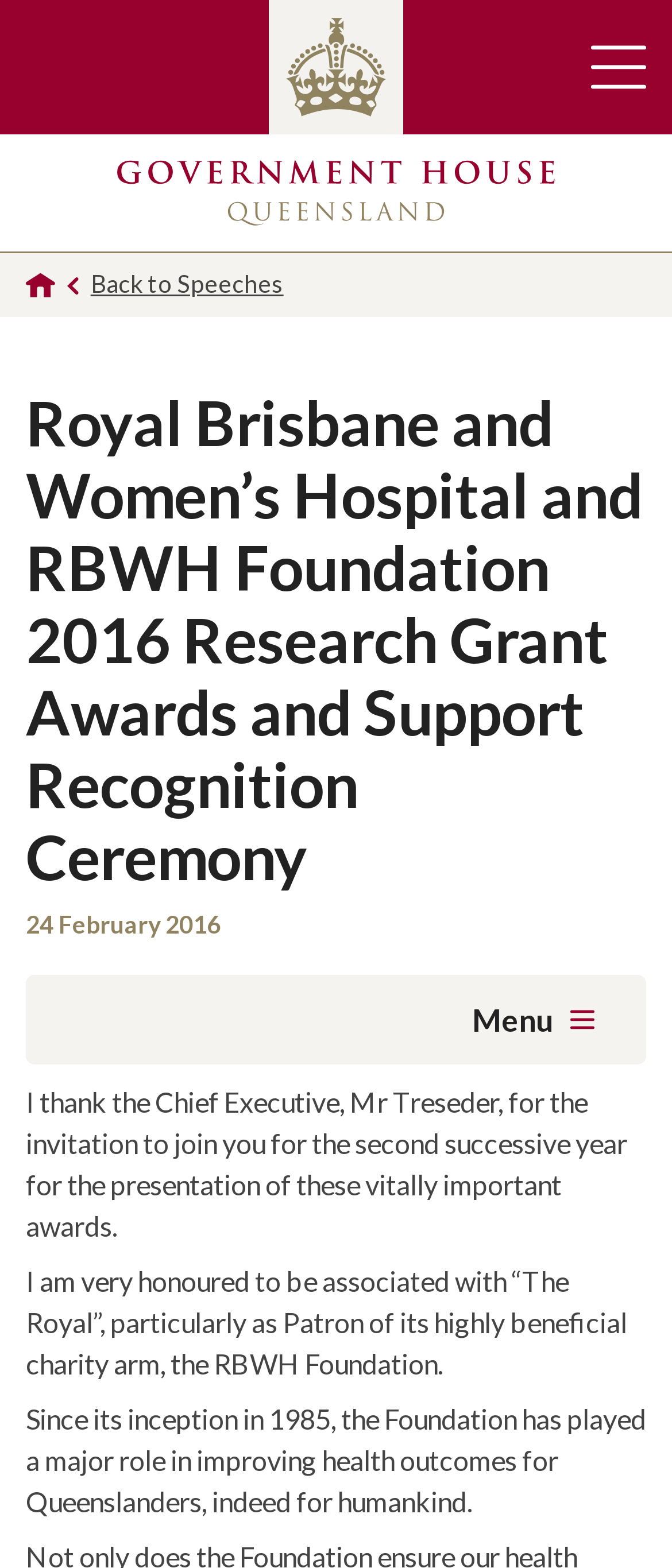Based on the element description: "Menu", identify the bounding box coordinates for this UI element. The coordinates must be four float numbers between 0 and 1, listed as [left, top, right, bottom].

[0.038, 0.622, 0.962, 0.679]